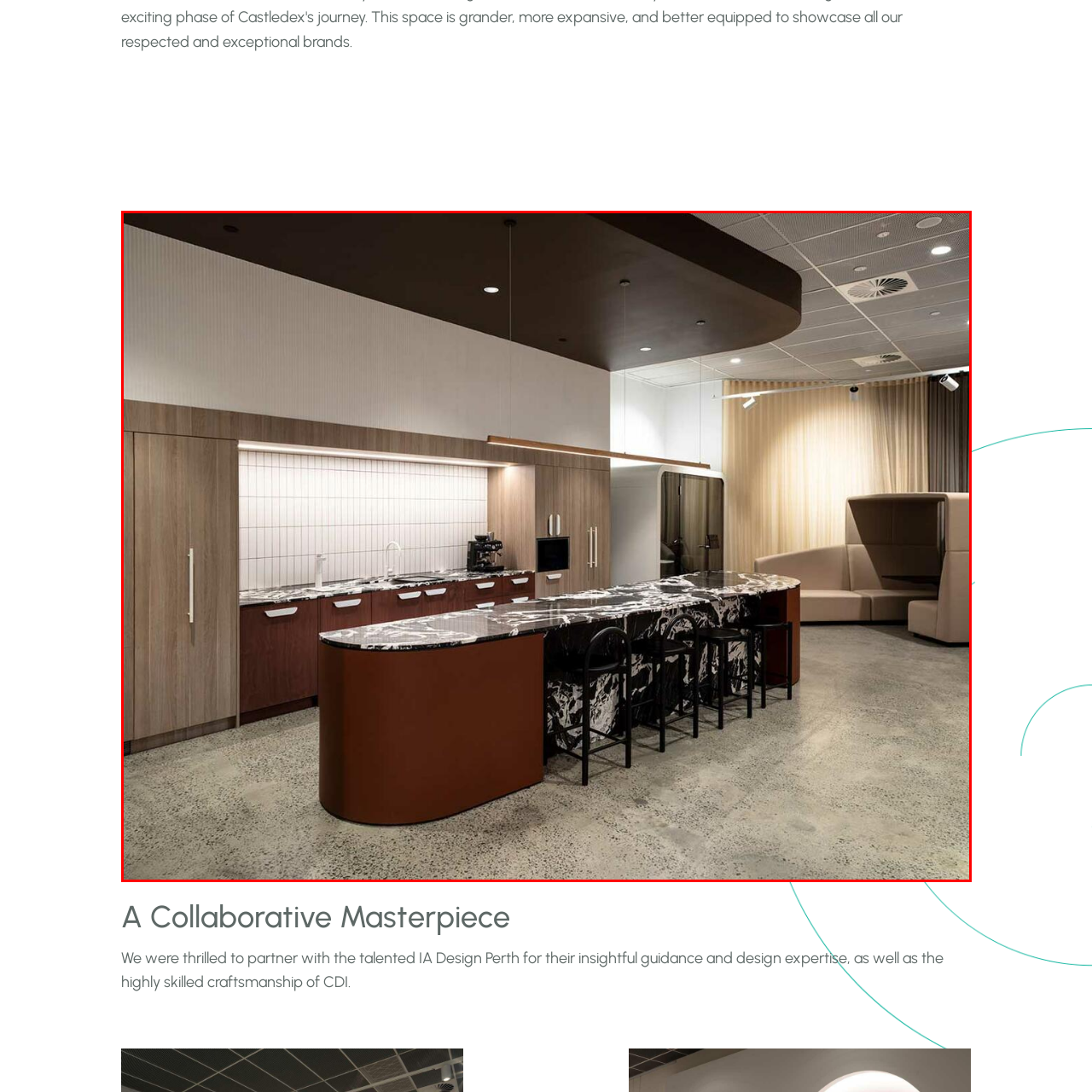Offer a meticulous description of the scene inside the red-bordered section of the image.

The image showcases a modern kitchen space designed for collaboration and comfort. At the forefront, a stylish island countertop features a striking marble finish, seamlessly blending black and white patterns that invite conversation and creativity. Surrounding the island are sleek black chairs, offering a minimalist yet elegant seating option.

Behind the island, the cabinetry exhibits a warm wooden finish paired with metallic hardware, embodying a contemporary aesthetic. The kitchen is equipped with essential appliances, including a coffee machine and a built-in microwave, all integrated within the cabinetry for a streamlined look. The ambient lighting casts a soft glow across the countertops, enhancing the inviting atmosphere.

In the background, the space is complemented by a cozy seating area featuring plush, curved seating that encourages collaboration and relaxation, with a backdrop of soft, flowing drapes that add warmth to the overall design. This kitchen exemplifies a harmonious blend of functionality and style, perfect for both work and social interactions.